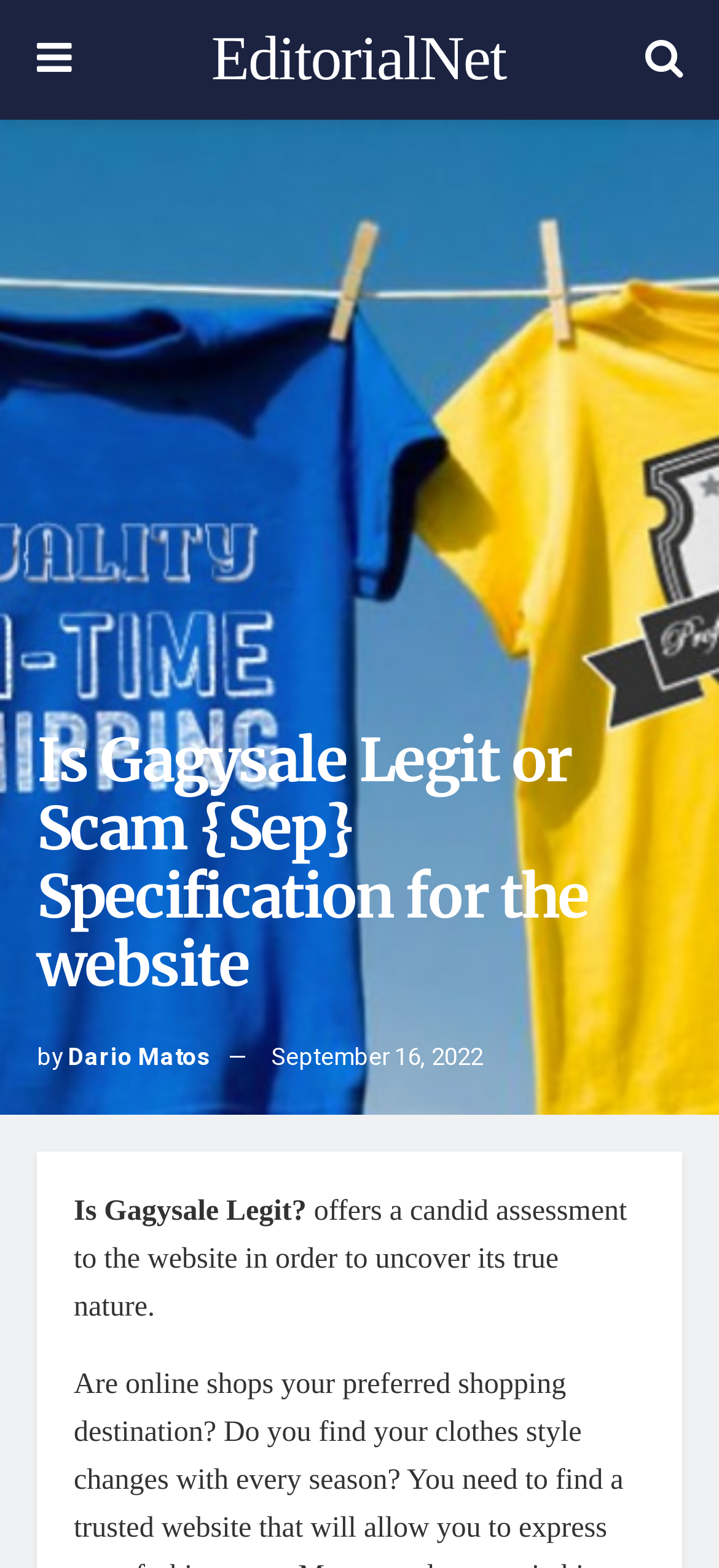Give a succinct answer to this question in a single word or phrase: 
What is the purpose of the article?

To assess Gagysale's true nature